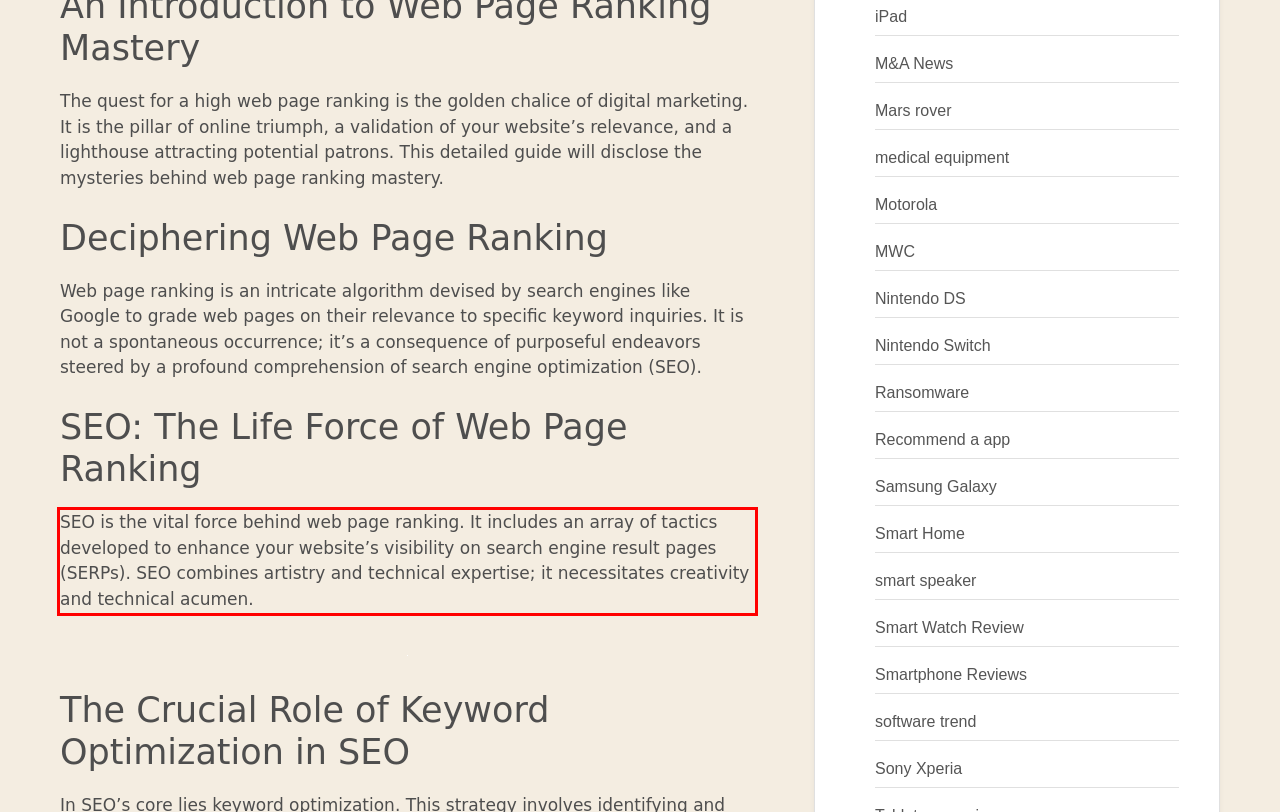Within the screenshot of the webpage, locate the red bounding box and use OCR to identify and provide the text content inside it.

SEO is the vital force behind web page ranking. It includes an array of tactics developed to enhance your website’s visibility on search engine result pages (SERPs). SEO combines artistry and technical expertise; it necessitates creativity and technical acumen.